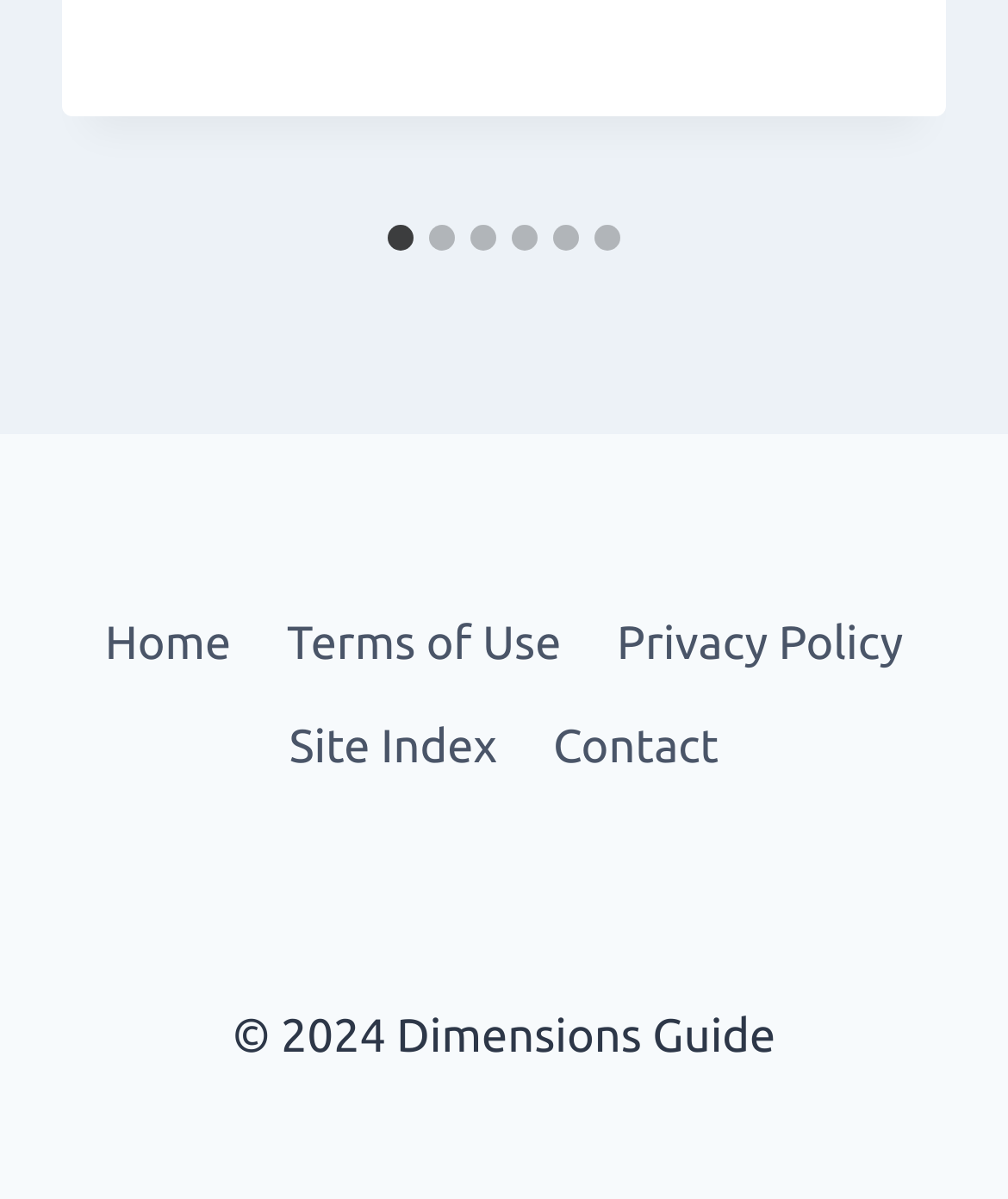Please reply to the following question with a single word or a short phrase:
What is the text of the StaticText element at the bottom of the page?

© 2024 Dimensions Guide